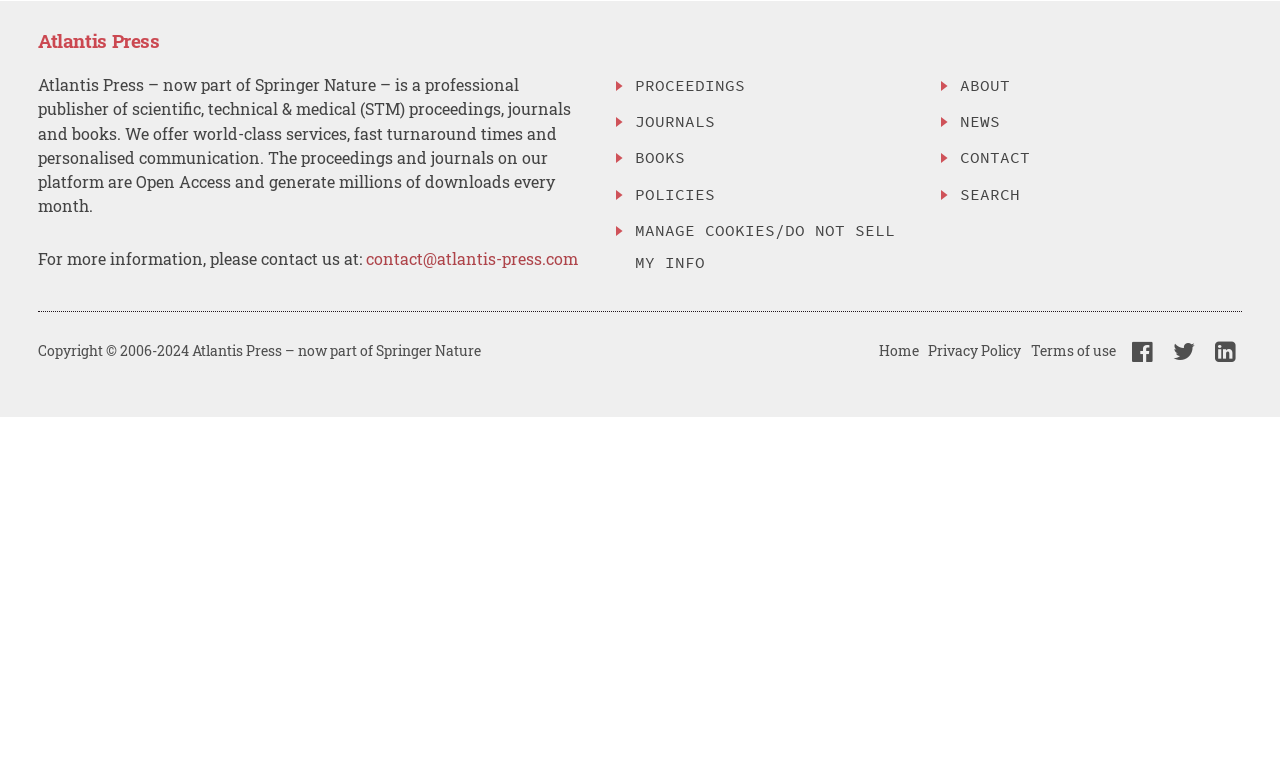Find and indicate the bounding box coordinates of the region you should select to follow the given instruction: "learn more about the company".

[0.75, 0.089, 0.97, 0.131]